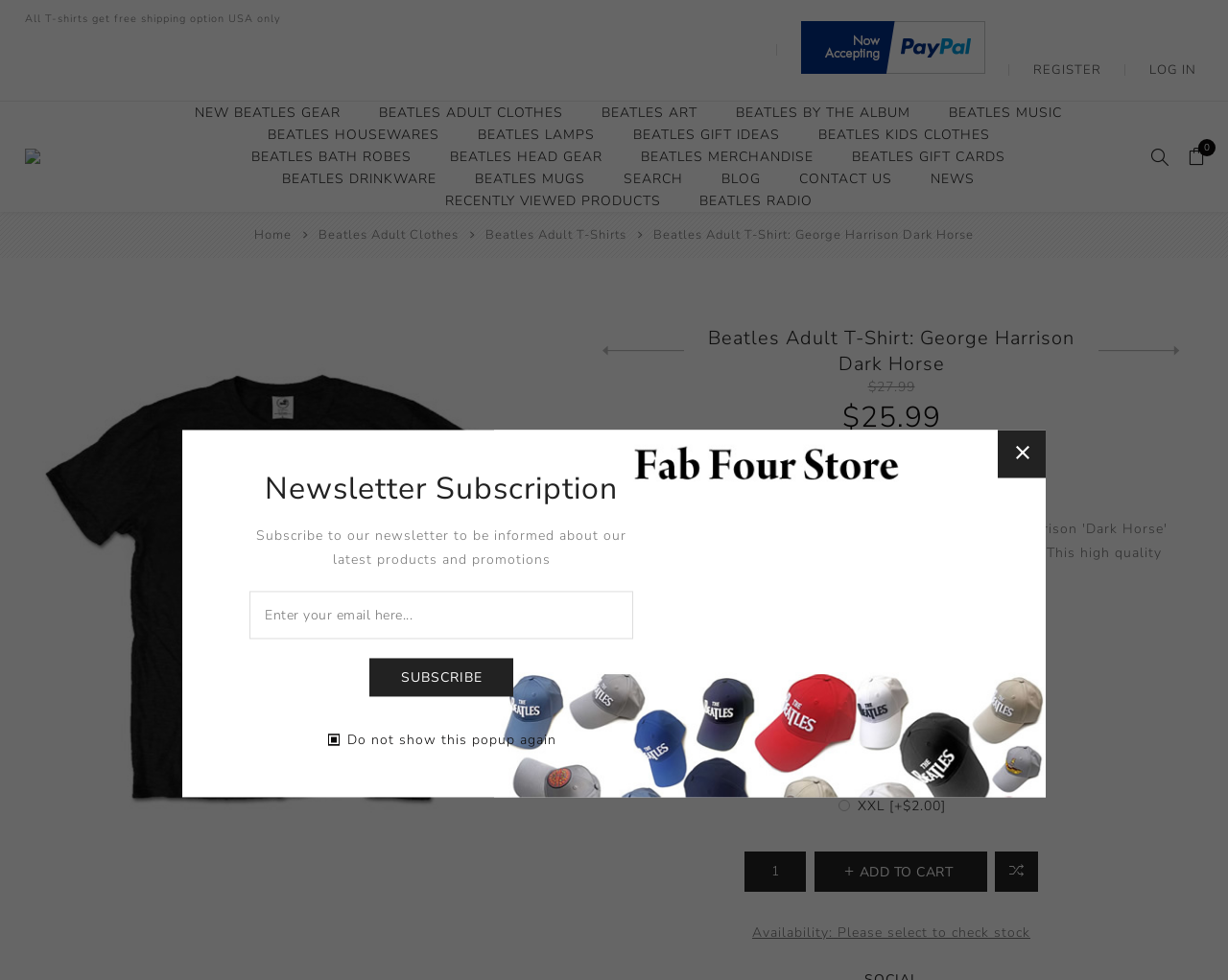Please determine the bounding box coordinates of the element's region to click for the following instruction: "Learn about Research excellence".

None